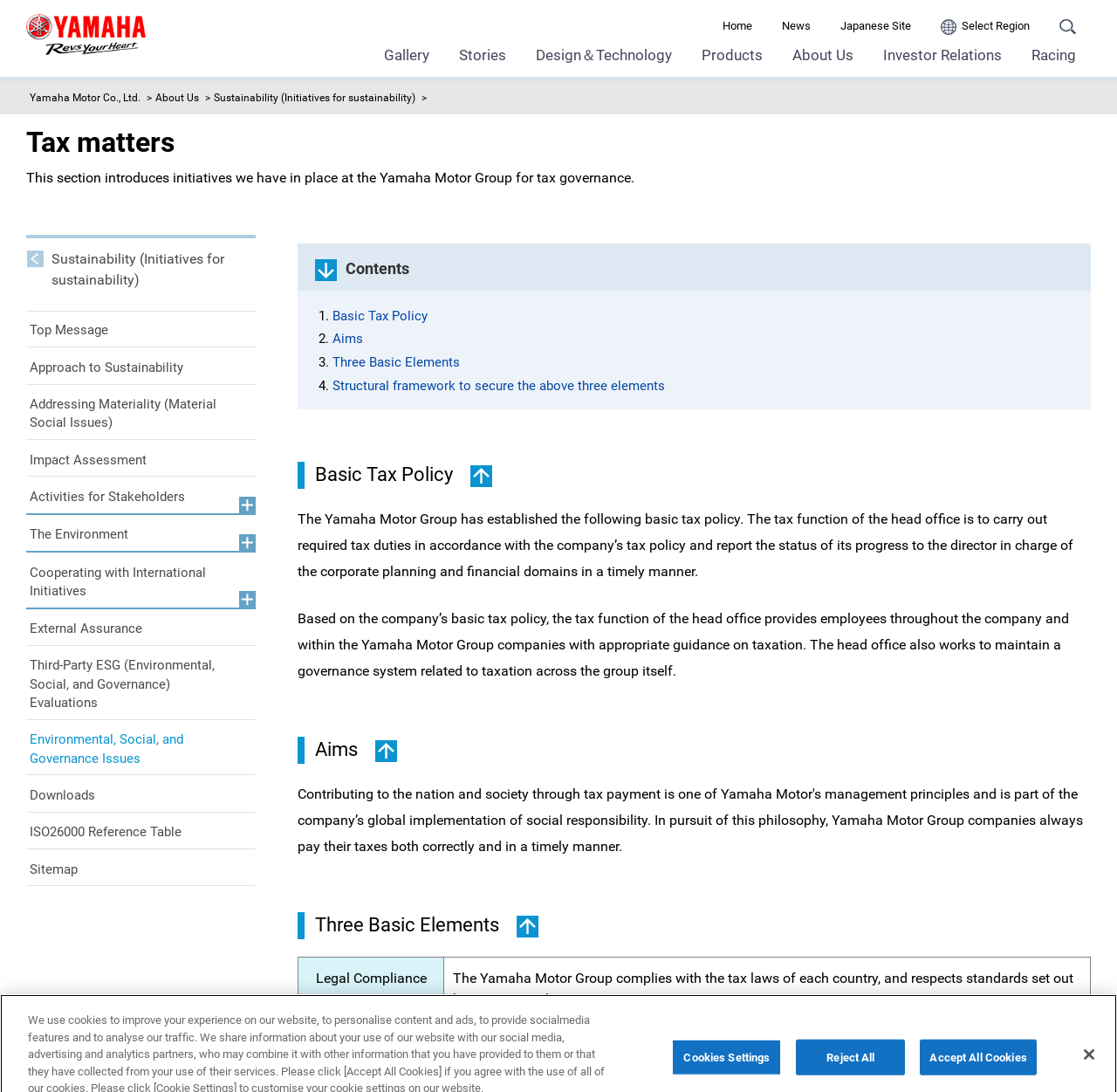Please answer the following query using a single word or phrase: 
What is the main topic of this webpage?

Tax governance